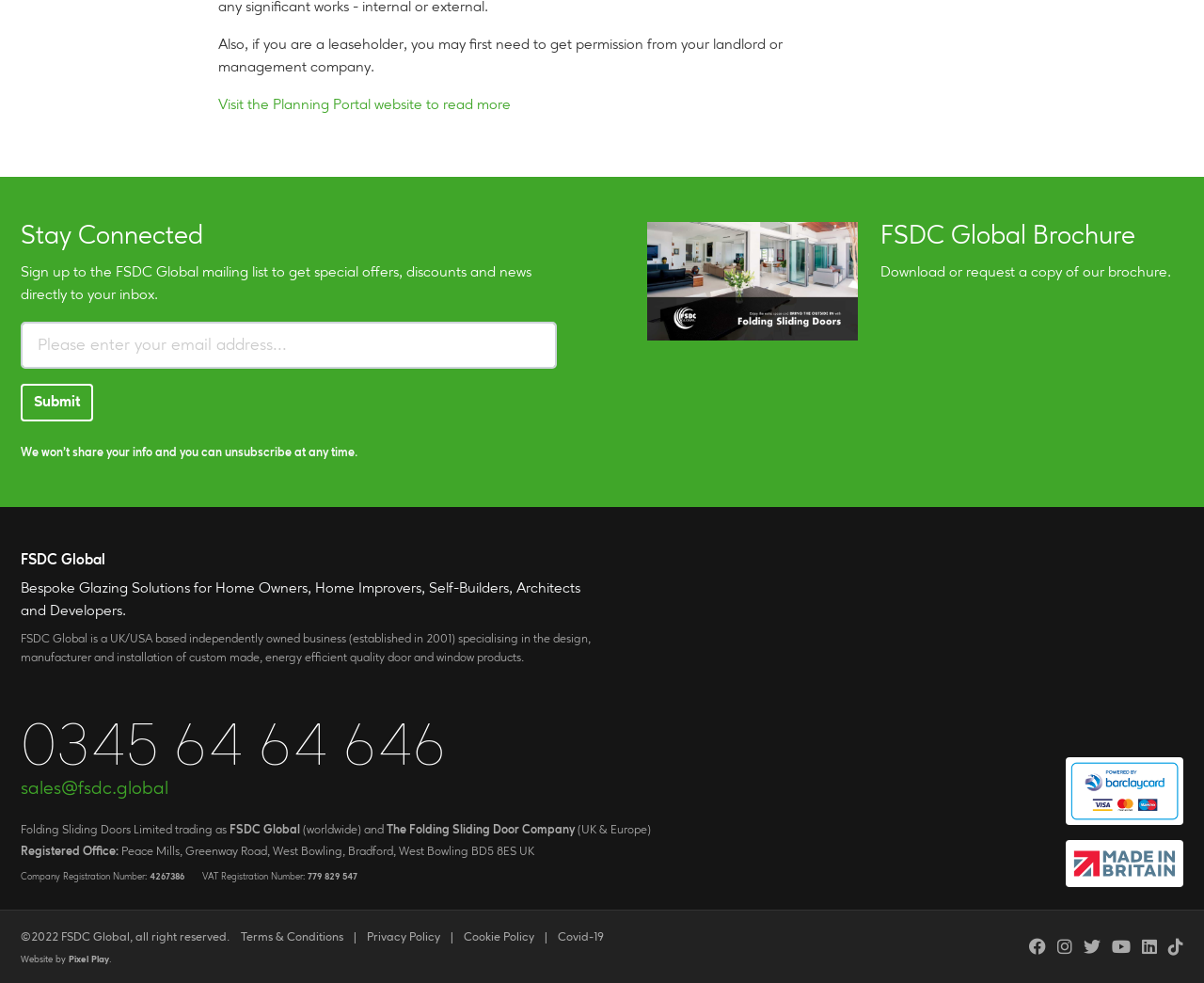Utilize the information from the image to answer the question in detail:
What is the company's email address?

I found the email address by looking at the link element with the content 'sales@fsdc.global' which is located at the bottom of the webpage.